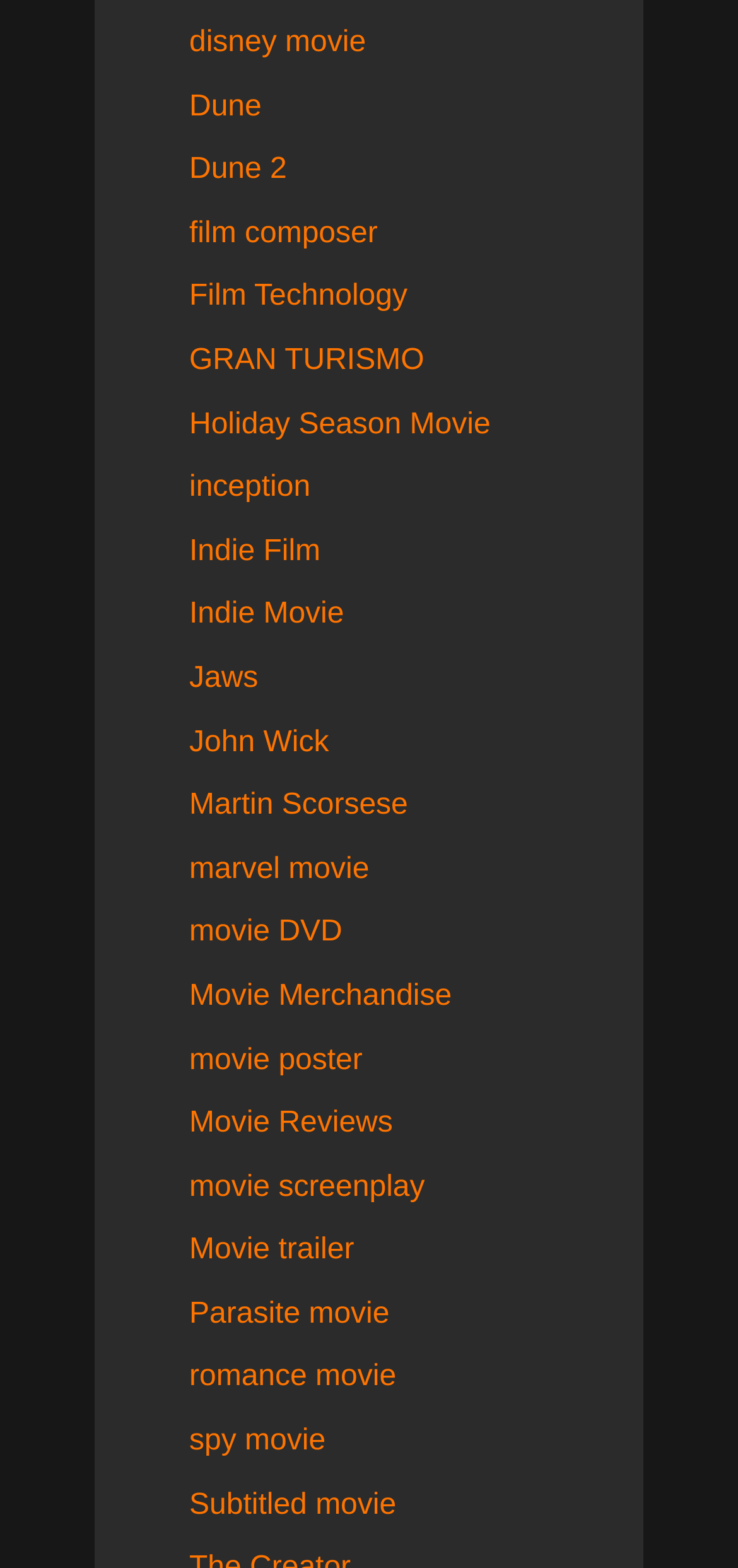Are there any links related to film technology on the webpage?
Based on the image, provide your answer in one word or phrase.

Yes